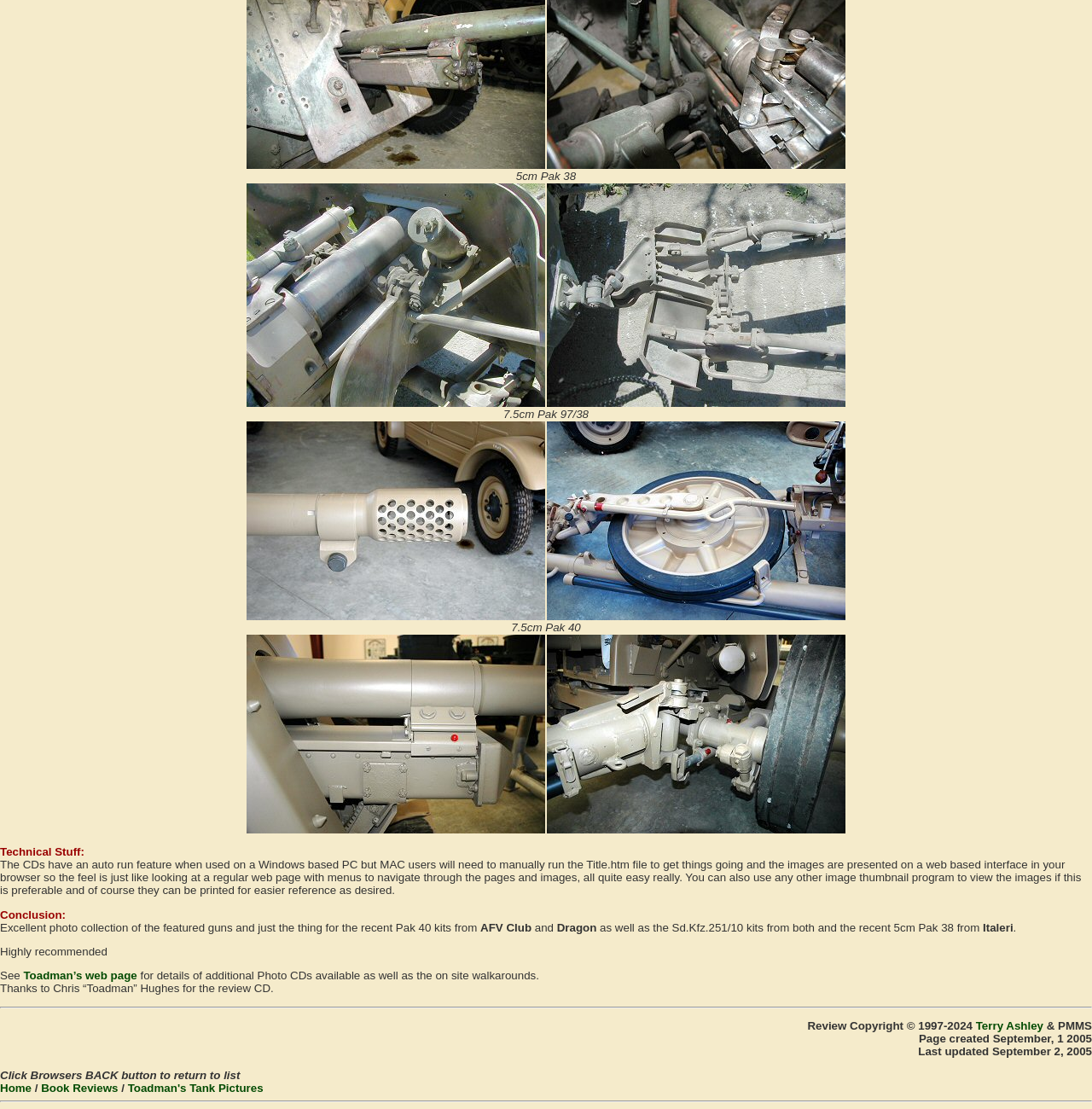Given the element description Home, identify the bounding box coordinates for the UI element on the webpage screenshot. The format should be (top-left x, top-left y, bottom-right x, bottom-right y), with values between 0 and 1.

[0.0, 0.976, 0.029, 0.987]